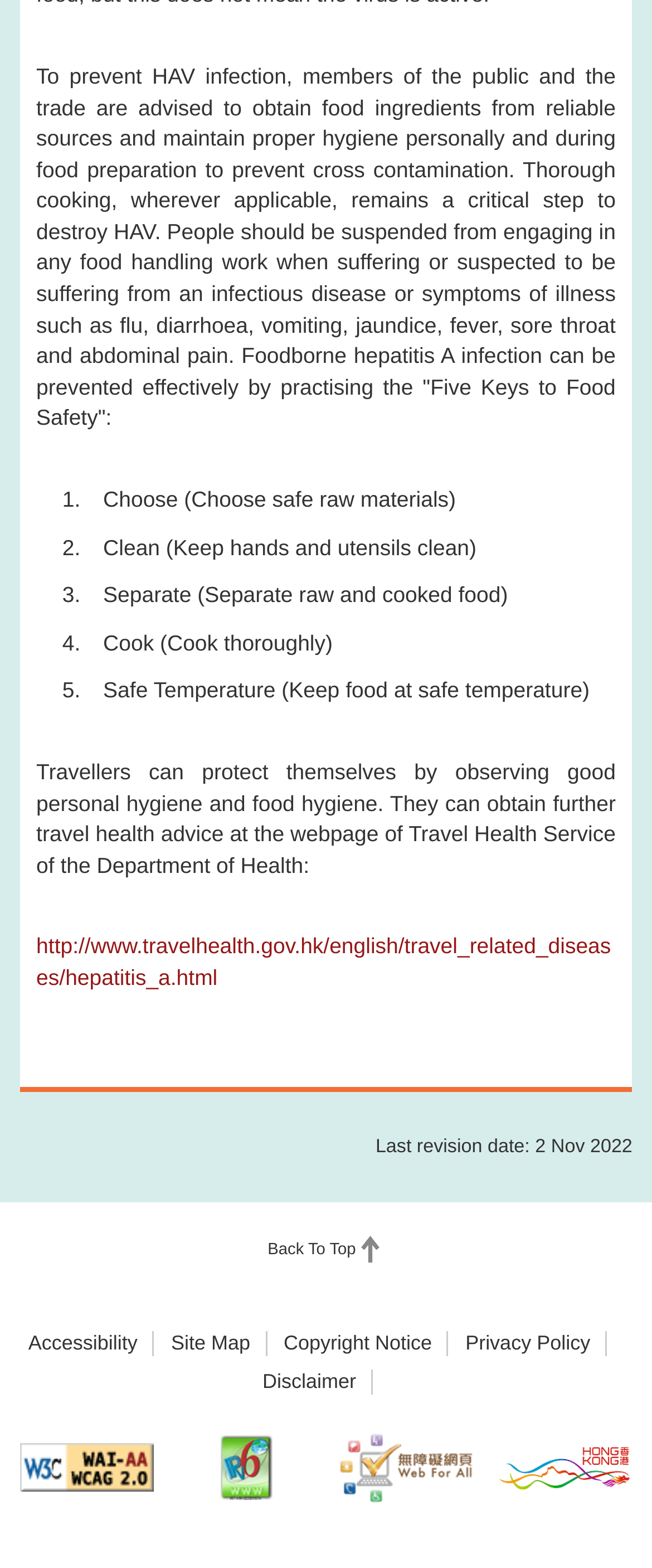Indicate the bounding box coordinates of the clickable region to achieve the following instruction: "Check stable Android 12."

None